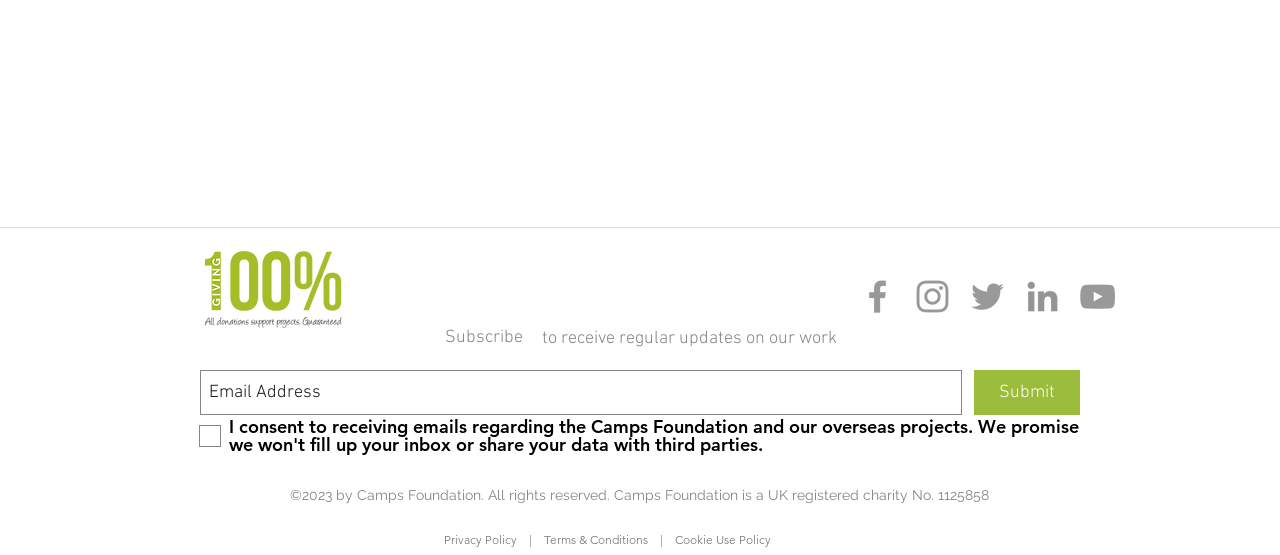Please determine the bounding box coordinates of the element's region to click in order to carry out the following instruction: "Click the Privacy Policy link". The coordinates should be four float numbers between 0 and 1, i.e., [left, top, right, bottom].

[0.347, 0.959, 0.413, 0.986]